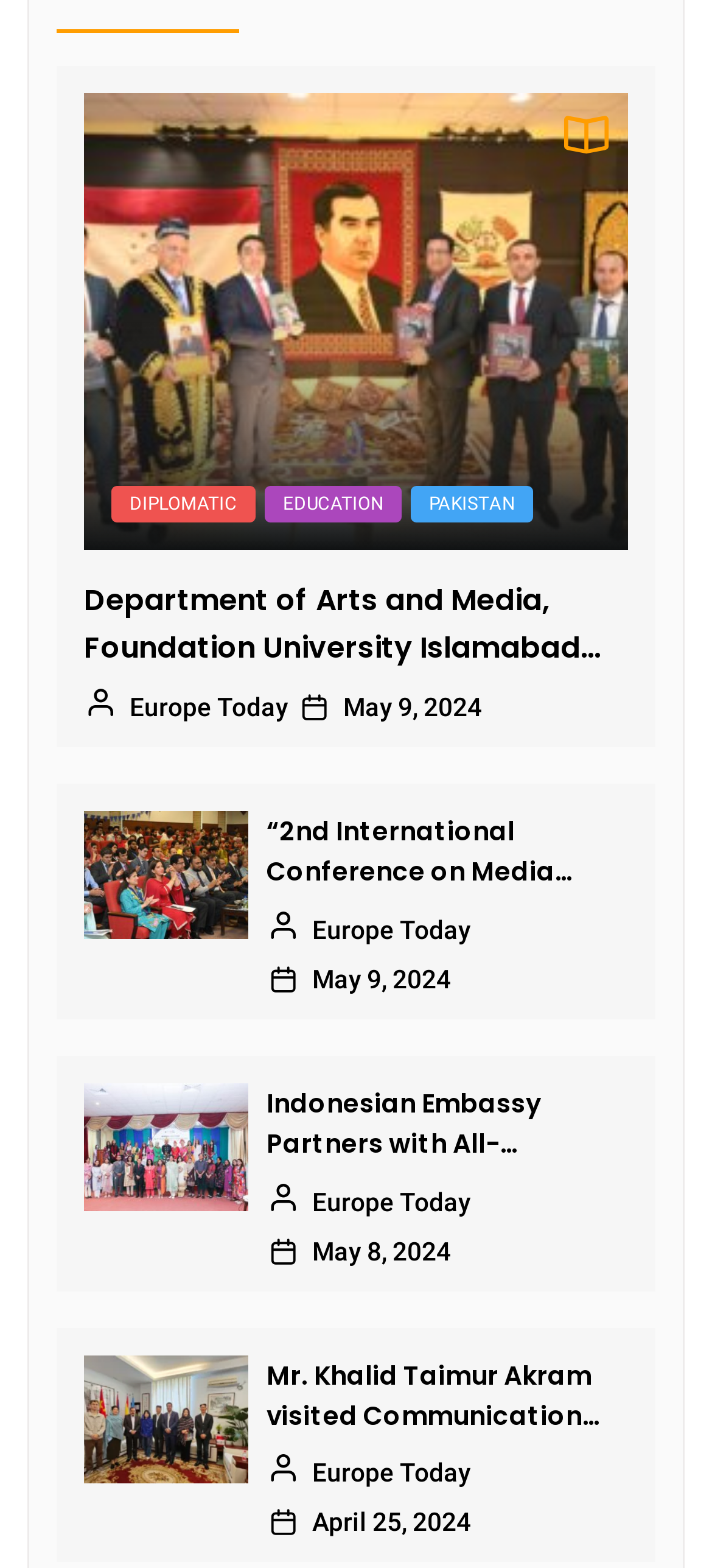Provide a brief response using a word or short phrase to this question:
What is the date of the latest news article?

May 9, 2024